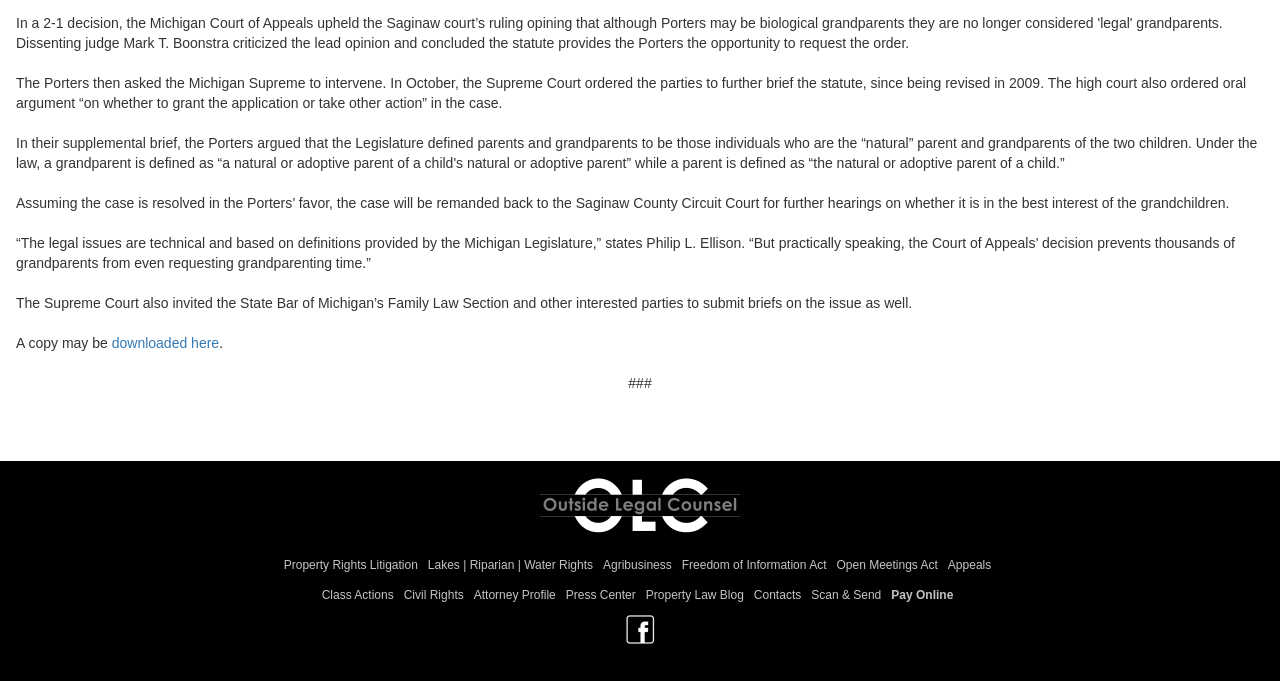Bounding box coordinates are given in the format (top-left x, top-left y, bottom-right x, bottom-right y). All values should be floating point numbers between 0 and 1. Provide the bounding box coordinate for the UI element described as: Freedom of Information Act

[0.533, 0.82, 0.646, 0.84]